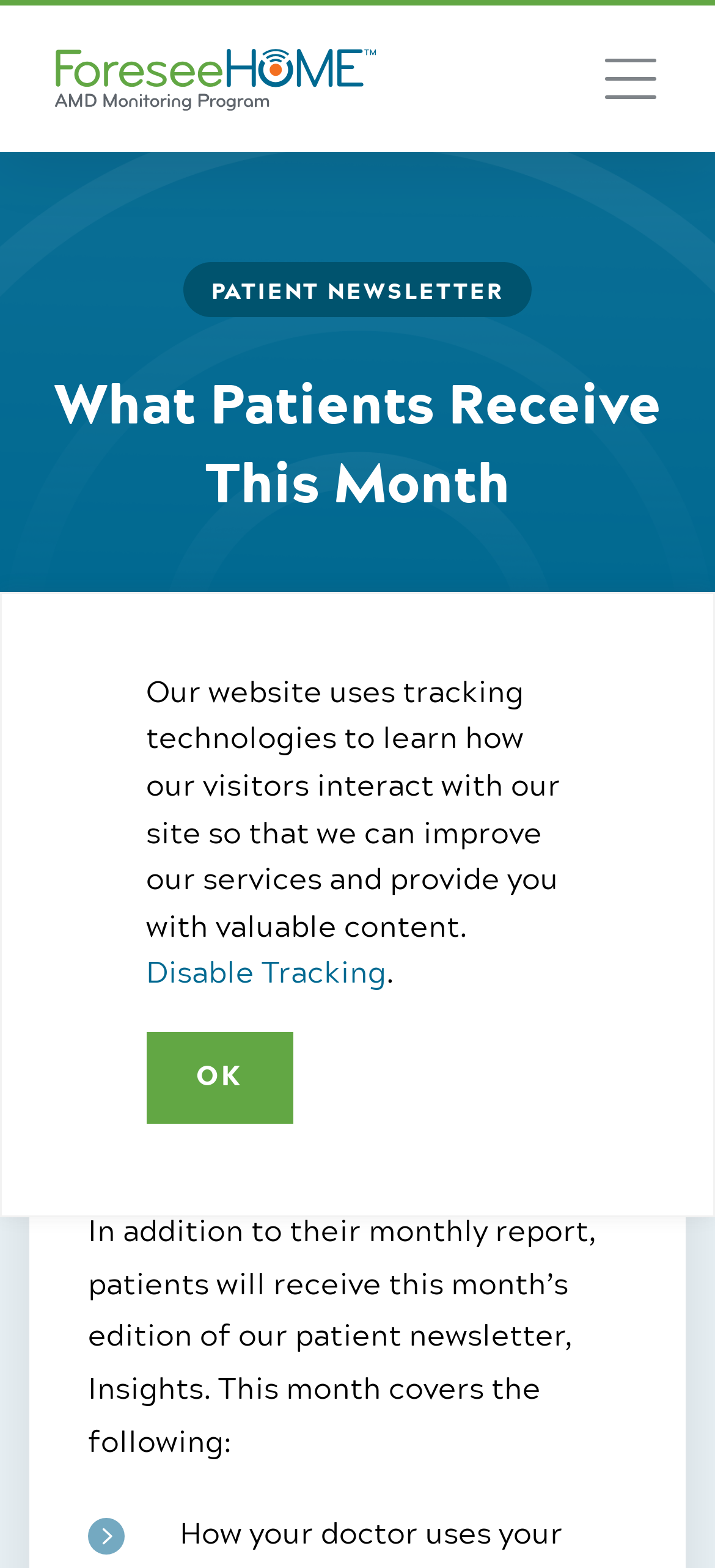What is the title of the patient newsletter?
Please provide a comprehensive answer based on the visual information in the image.

The title of the patient newsletter can be found in the text 'In addition to their monthly report, patients will receive this month’s edition of our patient newsletter, Insights.'